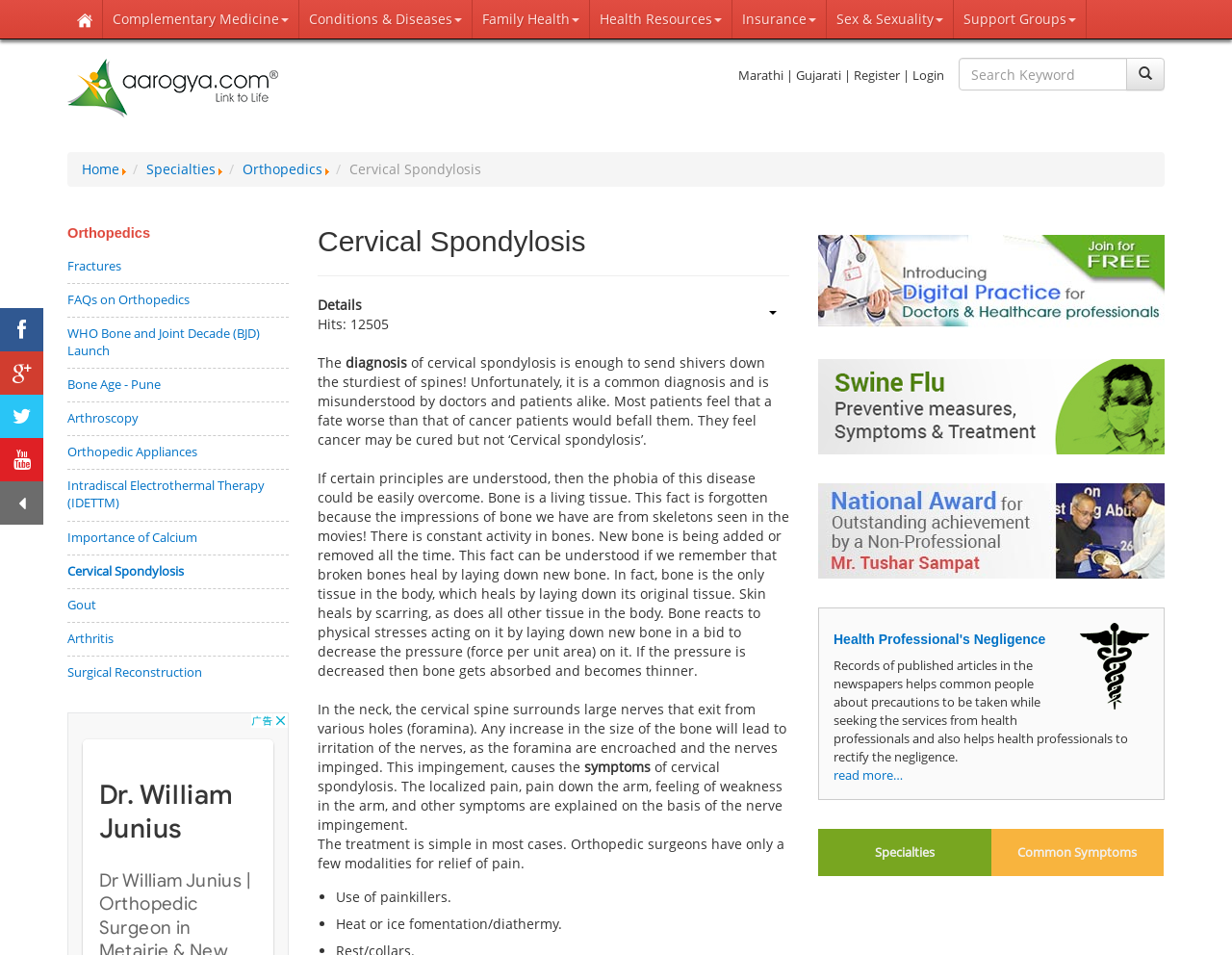Determine the bounding box coordinates of the region that needs to be clicked to achieve the task: "go to the 'Orthopedics' page".

[0.055, 0.27, 0.098, 0.287]